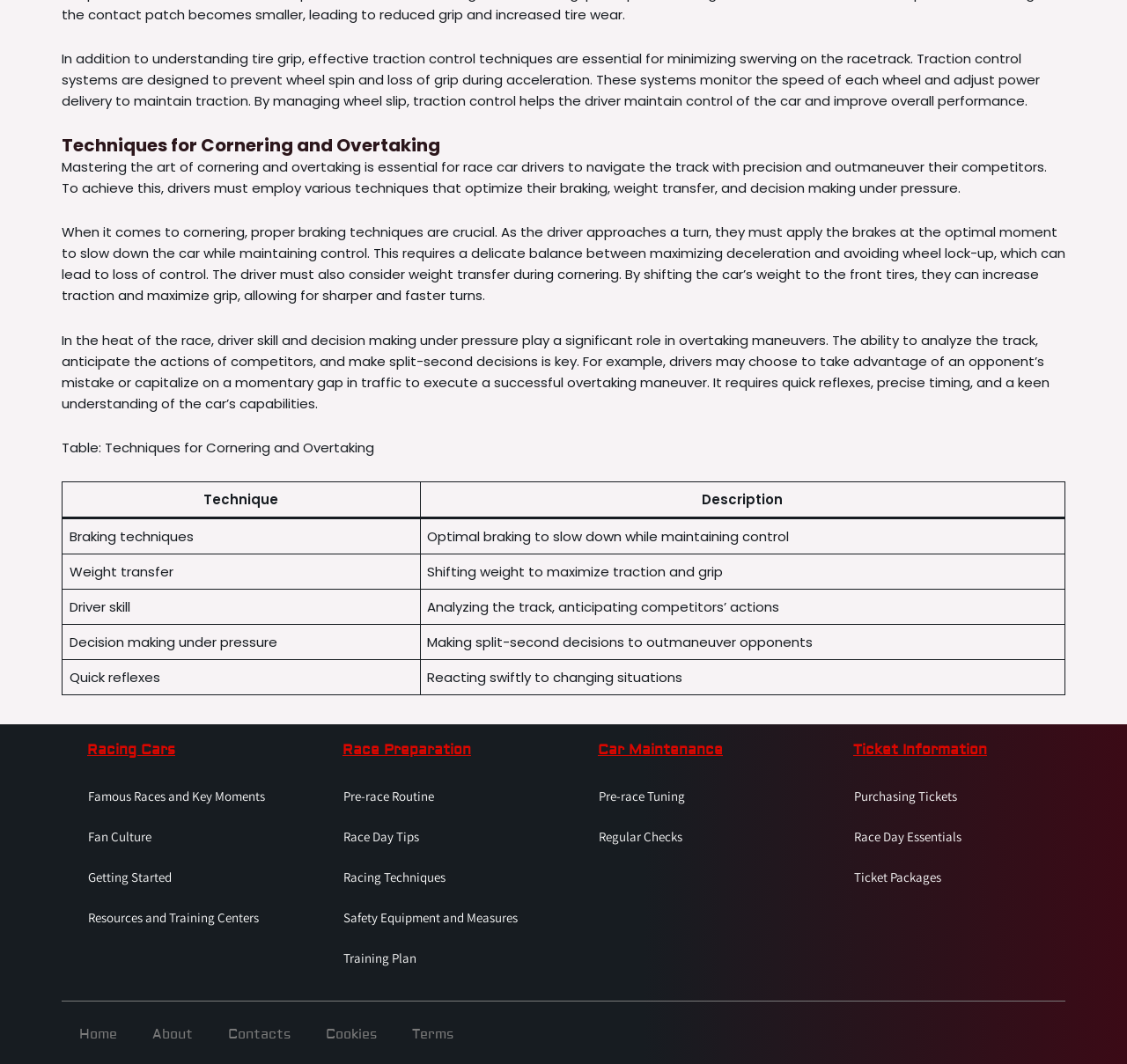What is the importance of braking techniques in cornering?
Using the image provided, answer with just one word or phrase.

Maintain control and maximize grip